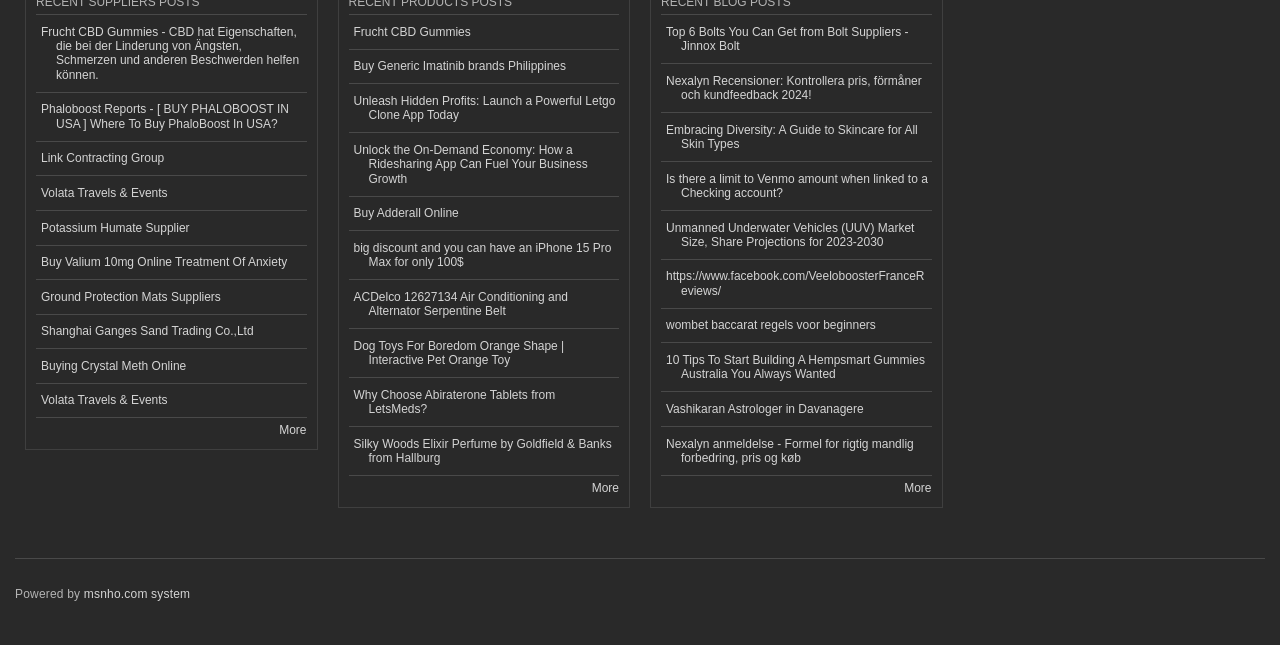Please locate the bounding box coordinates for the element that should be clicked to achieve the following instruction: "Explore Volata Travels & Events". Ensure the coordinates are given as four float numbers between 0 and 1, i.e., [left, top, right, bottom].

[0.028, 0.273, 0.239, 0.327]